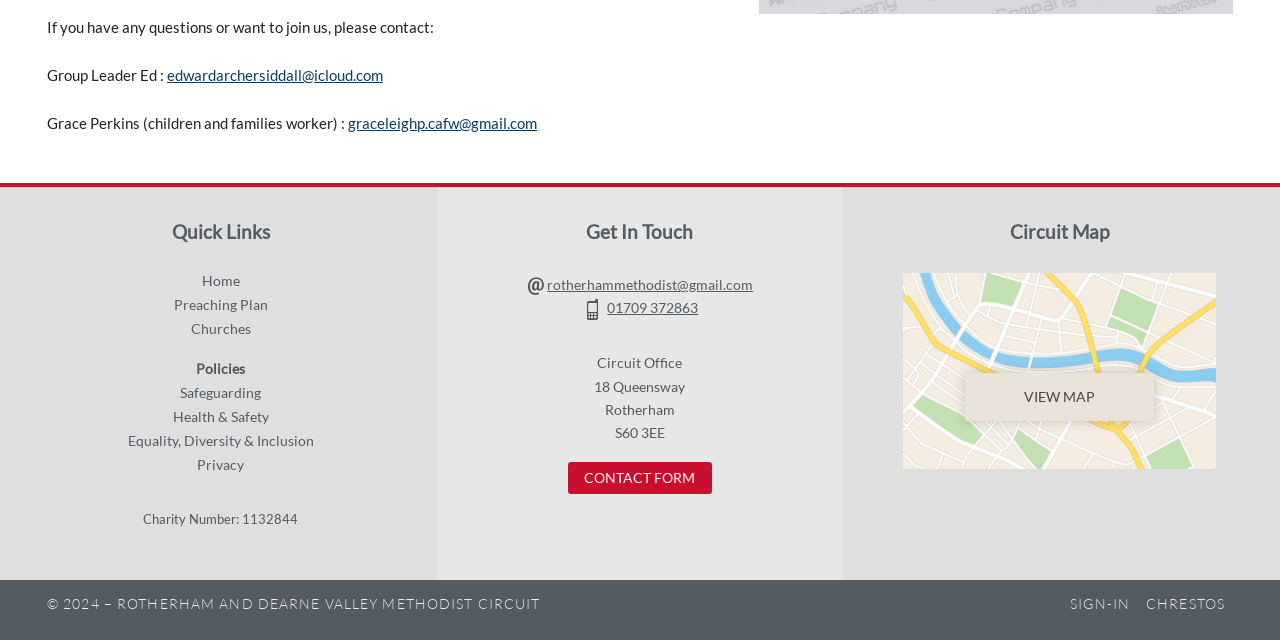Determine the bounding box coordinates in the format (top-left x, top-left y, bottom-right x, bottom-right y). Ensure all values are floating point numbers between 0 and 1. Identify the bounding box of the UI element described by: Contact Form

[0.444, 0.721, 0.556, 0.771]